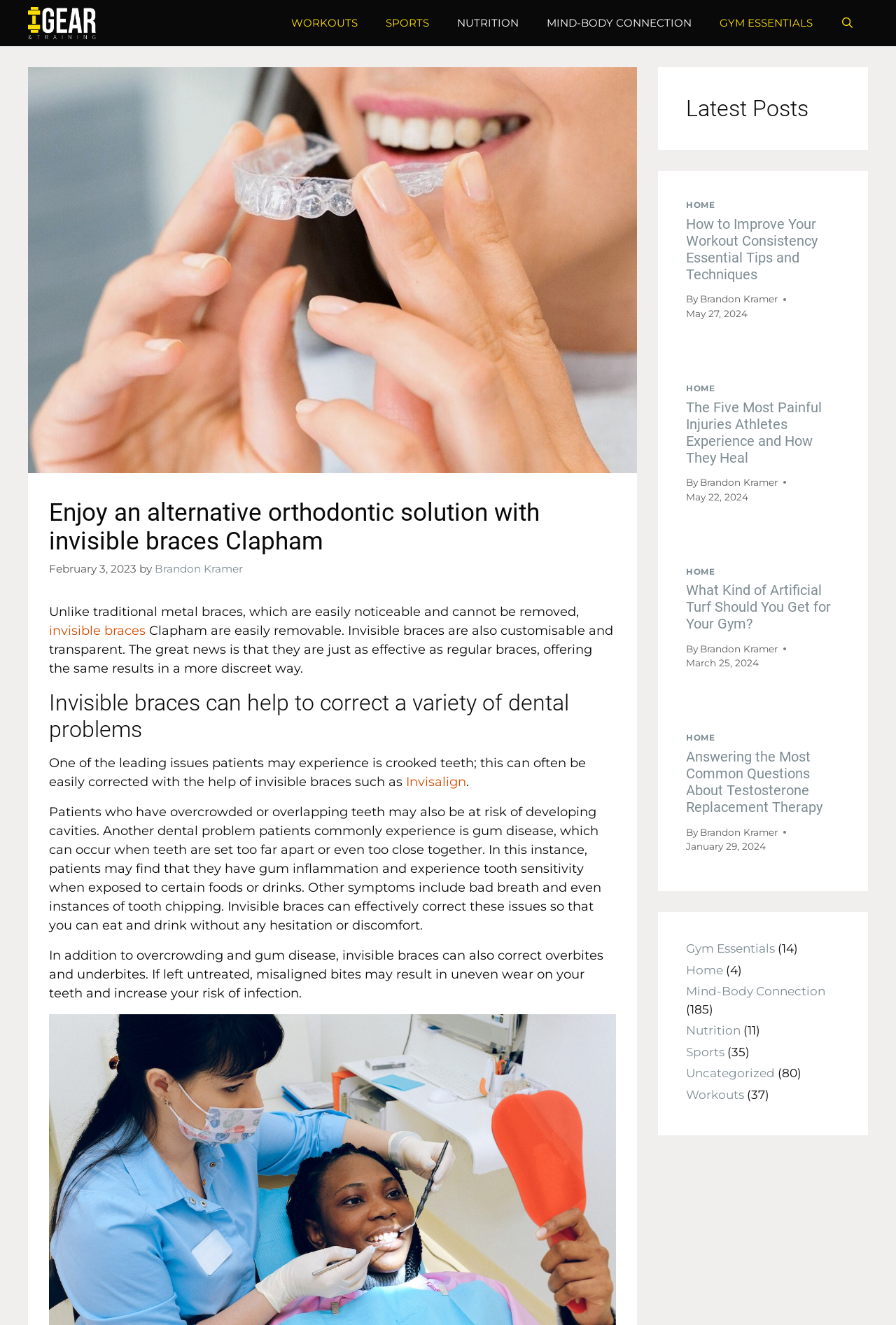Offer a detailed account of what is visible on the webpage.

This webpage is about invisible braces, specifically in Clapham, and their benefits compared to traditional metal braces. At the top, there is a navigation bar with links to various categories such as "WORKOUTS", "SPORTS", "NUTRITION", and more. Below the navigation bar, there is a header section with a title "Enjoy an alternative orthodontic solution with invisible braces Clapham" and a timestamp "February 3, 2023". 

The main content of the page starts with a paragraph explaining the advantages of invisible braces, including their removability and customizability. This is followed by a heading "Invisible braces can help to correct a variety of dental problems" and several paragraphs discussing the different dental issues that can be corrected with invisible braces, such as crooked teeth, overcrowding, gum disease, overbites, and underbites.

On the right side of the page, there is a section with the latest posts, which includes four articles with headings, authors, and timestamps. The articles are about workout consistency, painful injuries in athletes, artificial turf for gyms, and testosterone replacement therapy.

At the bottom of the page, there is a complementary section with links to various categories, including "Gym Essentials", "Home", "Mind-Body Connection", "Nutrition", "Sports", "Uncategorized", and "Workouts", each with a number in parentheses indicating the number of posts in that category.